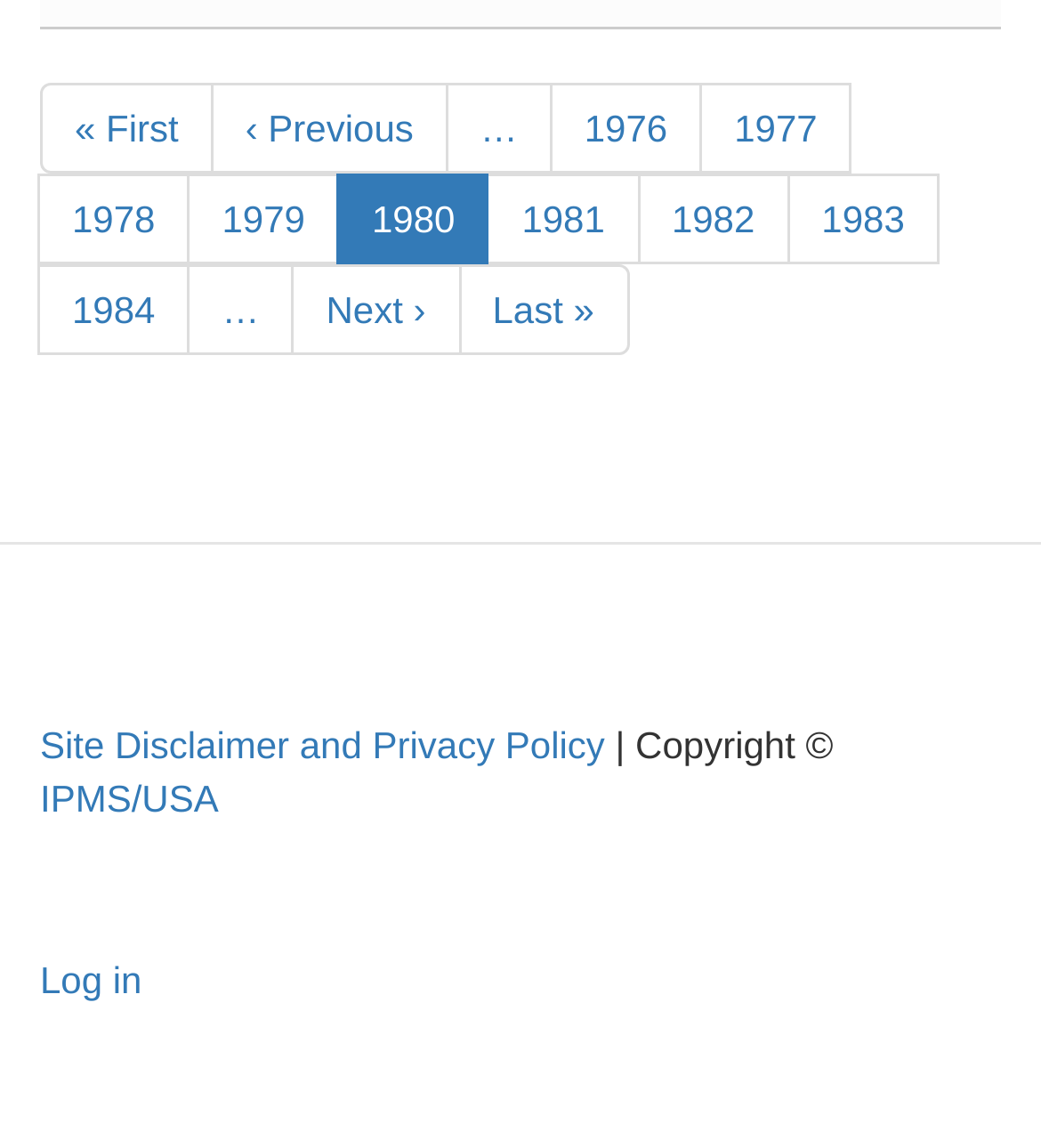Give a concise answer of one word or phrase to the question: 
Is there a link to the 'Site Disclaimer and Privacy Policy'?

Yes